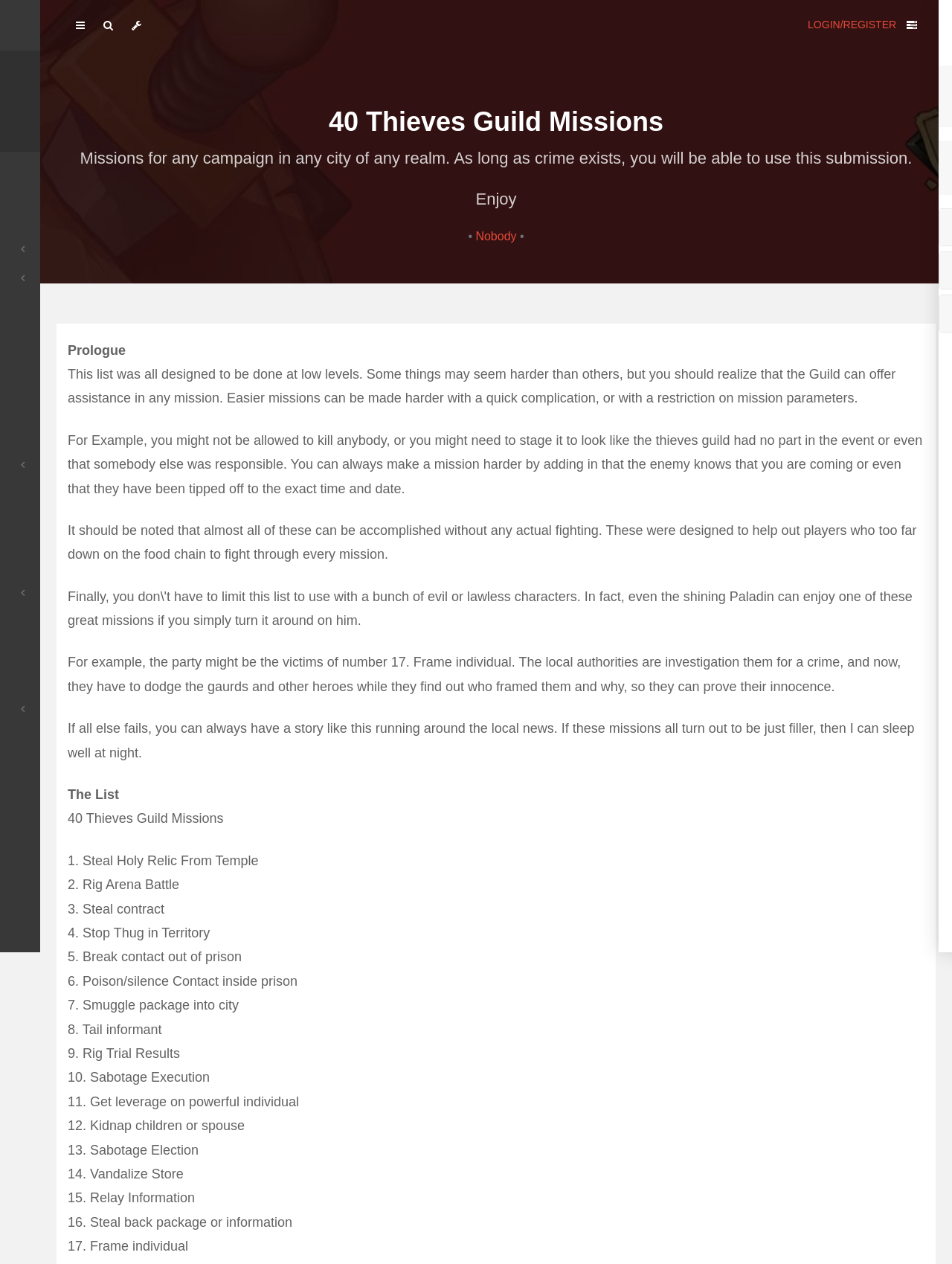Determine the bounding box coordinates of the element that should be clicked to execute the following command: "Click on the 'Golden Articles' link".

[0.031, 0.223, 0.18, 0.243]